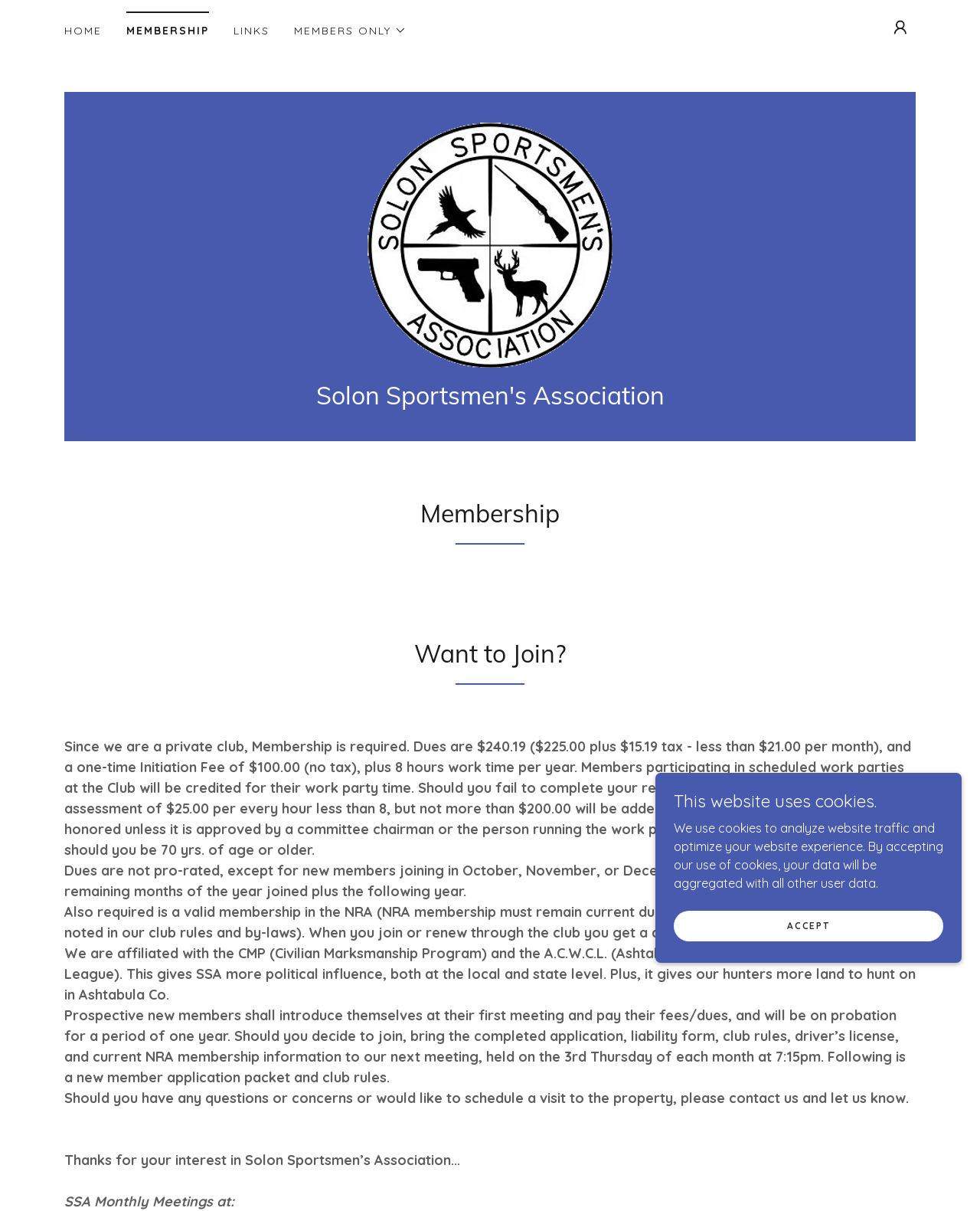Please analyze the image and provide a thorough answer to the question:
What is the membership fee?

The membership fee is mentioned in the text as $240.19, which includes $225.00 plus $15.19 tax, and is less than $21.00 per month.